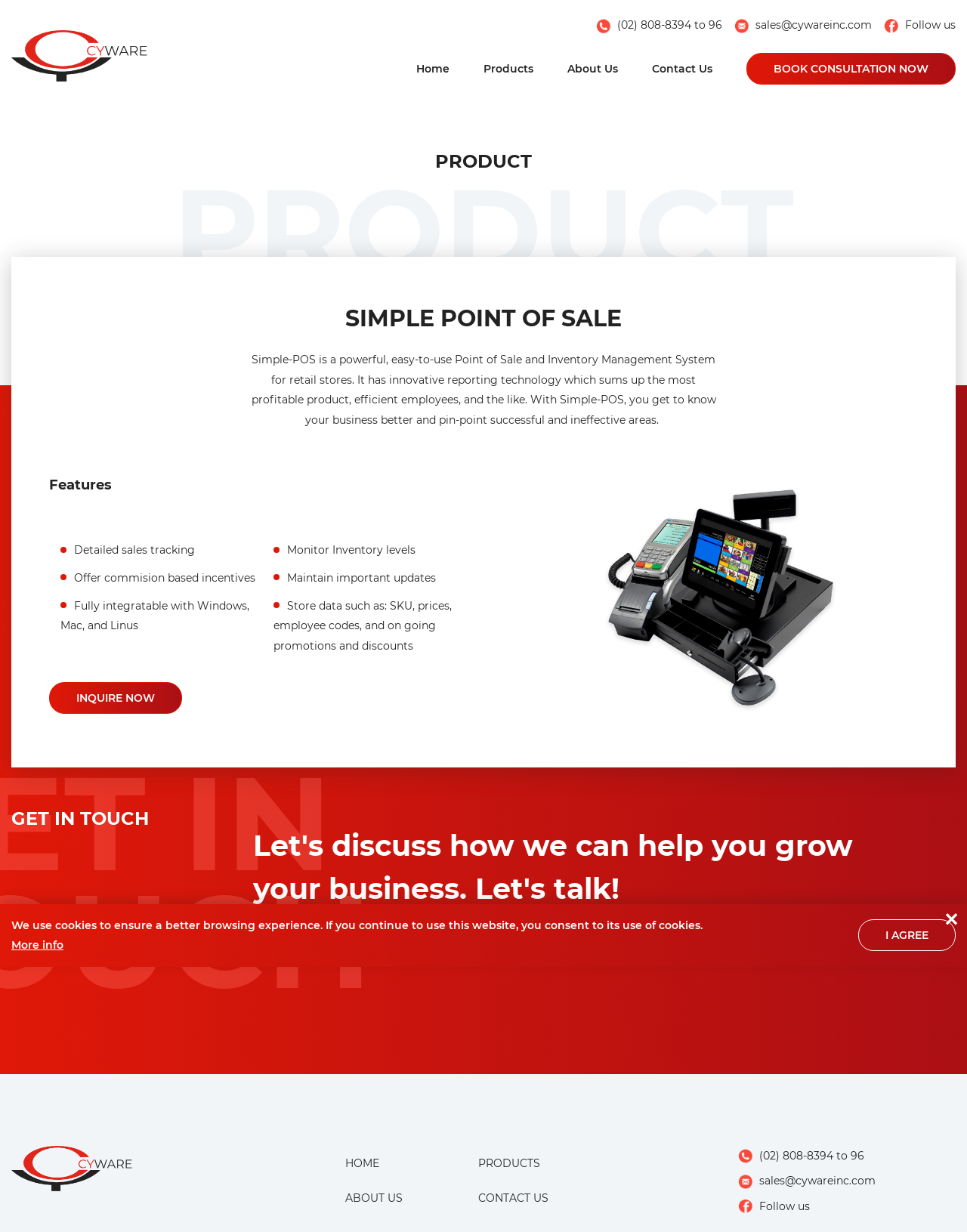Please identify the bounding box coordinates of the area that needs to be clicked to fulfill the following instruction: "Click the 'Home' link."

[0.012, 0.024, 0.164, 0.066]